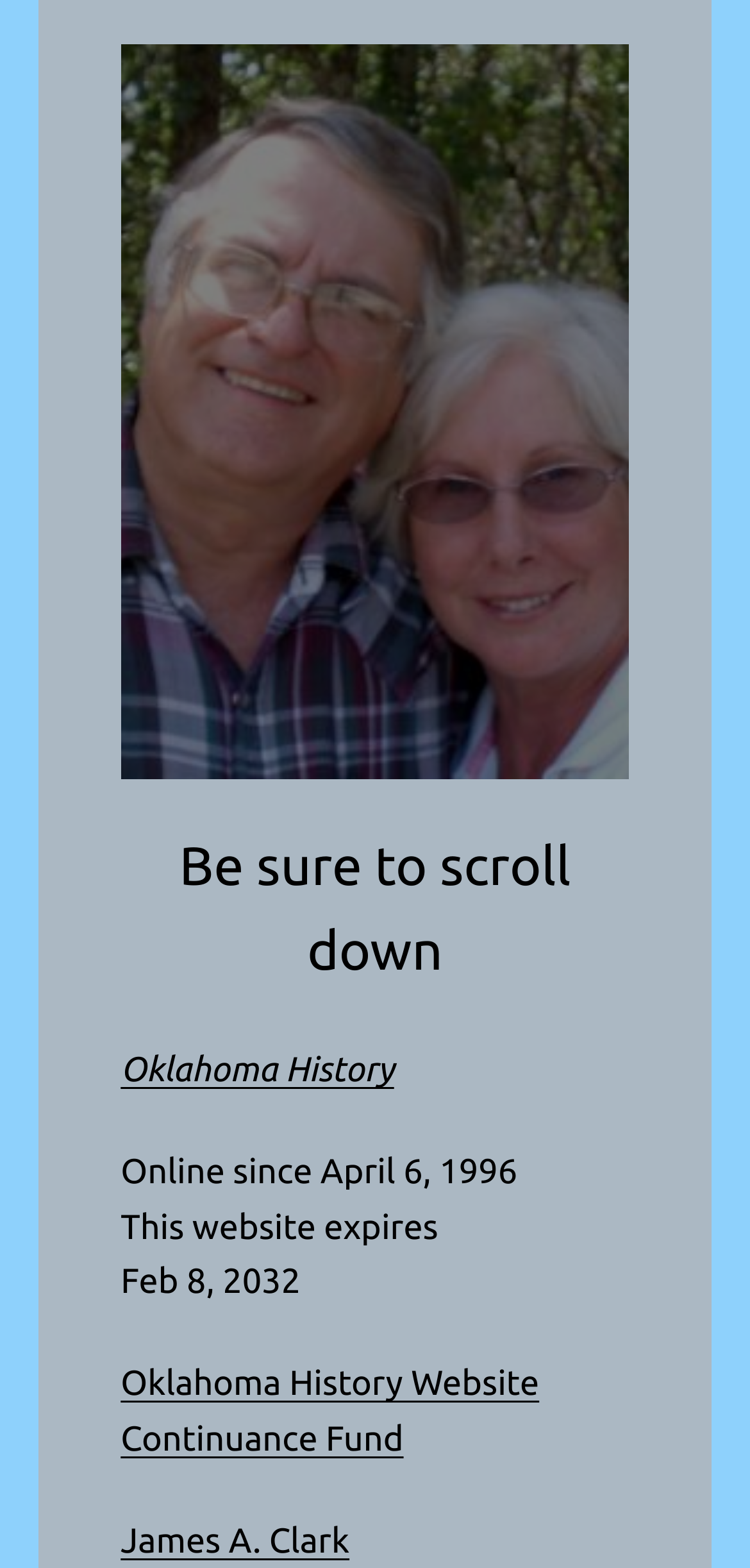What is the purpose of the Oklahoma History Website Continuance Fund?
Your answer should be a single word or phrase derived from the screenshot.

Unknown